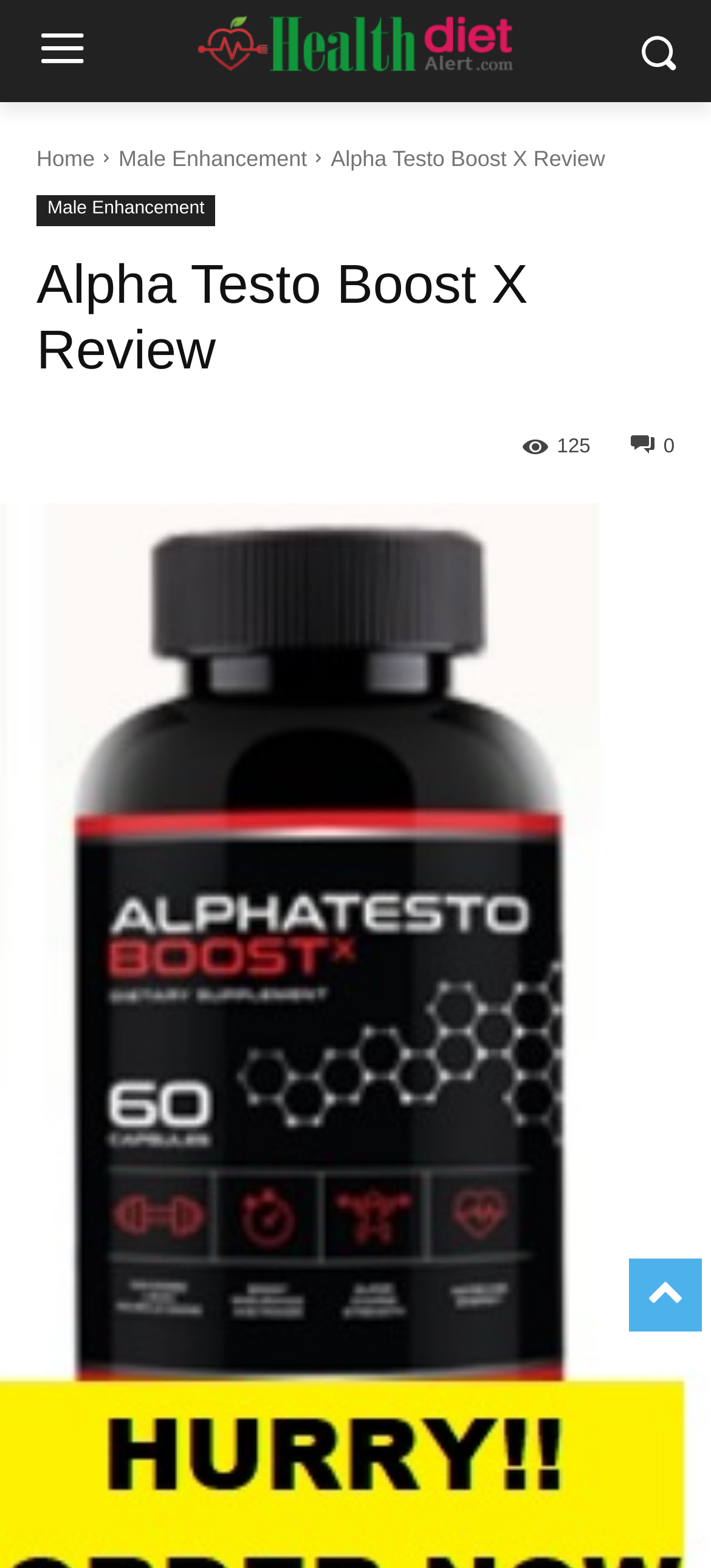Create an elaborate caption that covers all aspects of the webpage.

The webpage is about Alpha Testo Boost X, a male enhancement supplement. At the top-right corner, there is a small image. Below the image, there is a navigation menu with three links: "Home", "Male Enhancement", and another "Male Enhancement" link. To the right of the navigation menu, there is a heading that reads "Alpha Testo Boost X Review". 

Directly below the navigation menu, there is a larger heading that also reads "Alpha Testo Boost X Review", taking up most of the width of the page. On the right side of the page, near the middle, there is a link with a star icon and the text "0", likely a rating system. Next to the rating link, there is a text that reads "125", possibly a rating or a count.